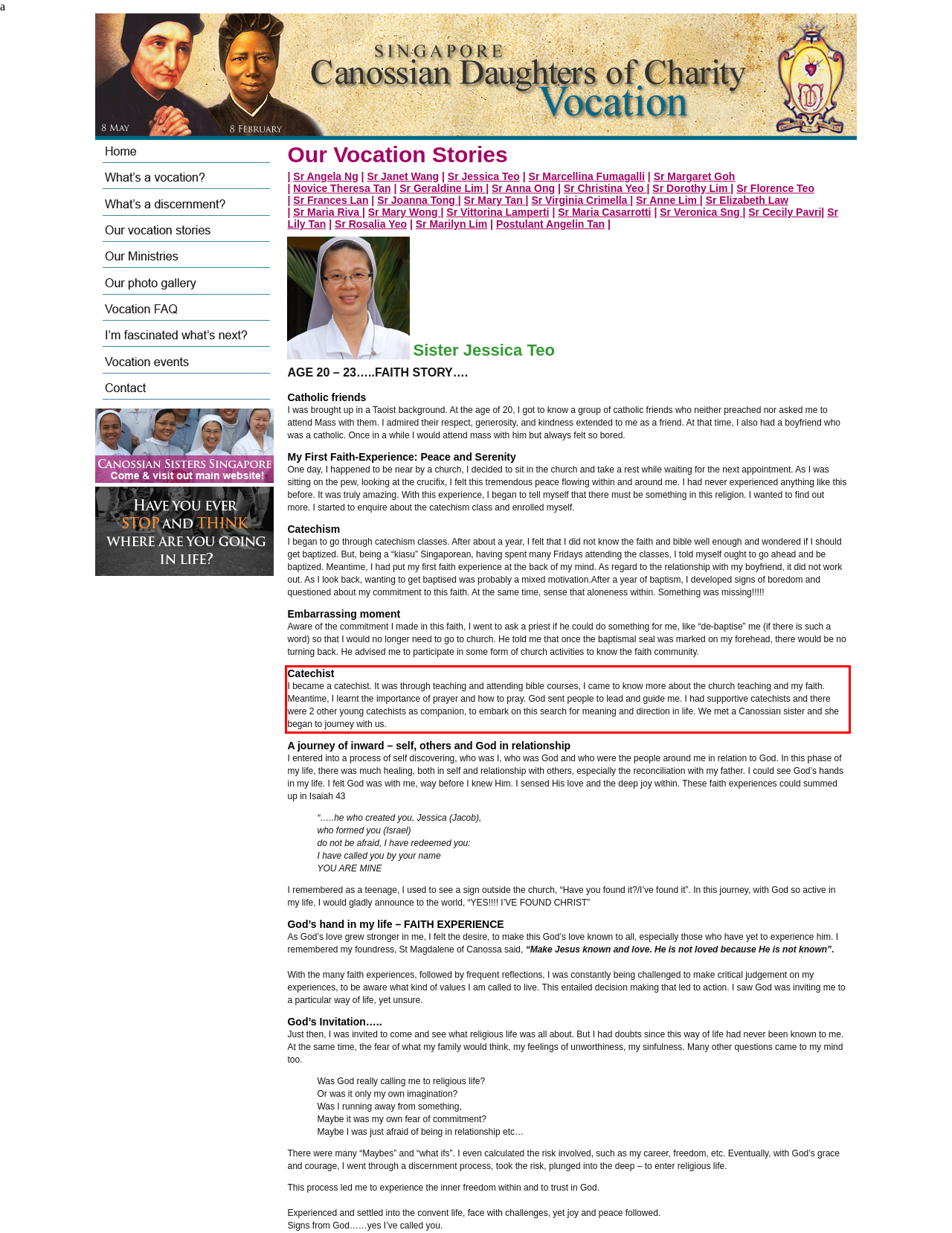Given a webpage screenshot, locate the red bounding box and extract the text content found inside it.

Catechist I became a catechist. It was through teaching and attending bible courses, I came to know more about the church teaching and my faith. Meantime, I learnt the importance of prayer and how to pray. God sent people to lead and guide me. I had supportive catechists and there were 2 other young catechists as companion, to embark on this search for meaning and direction in life. We met a Canossian sister and she began to journey with us.